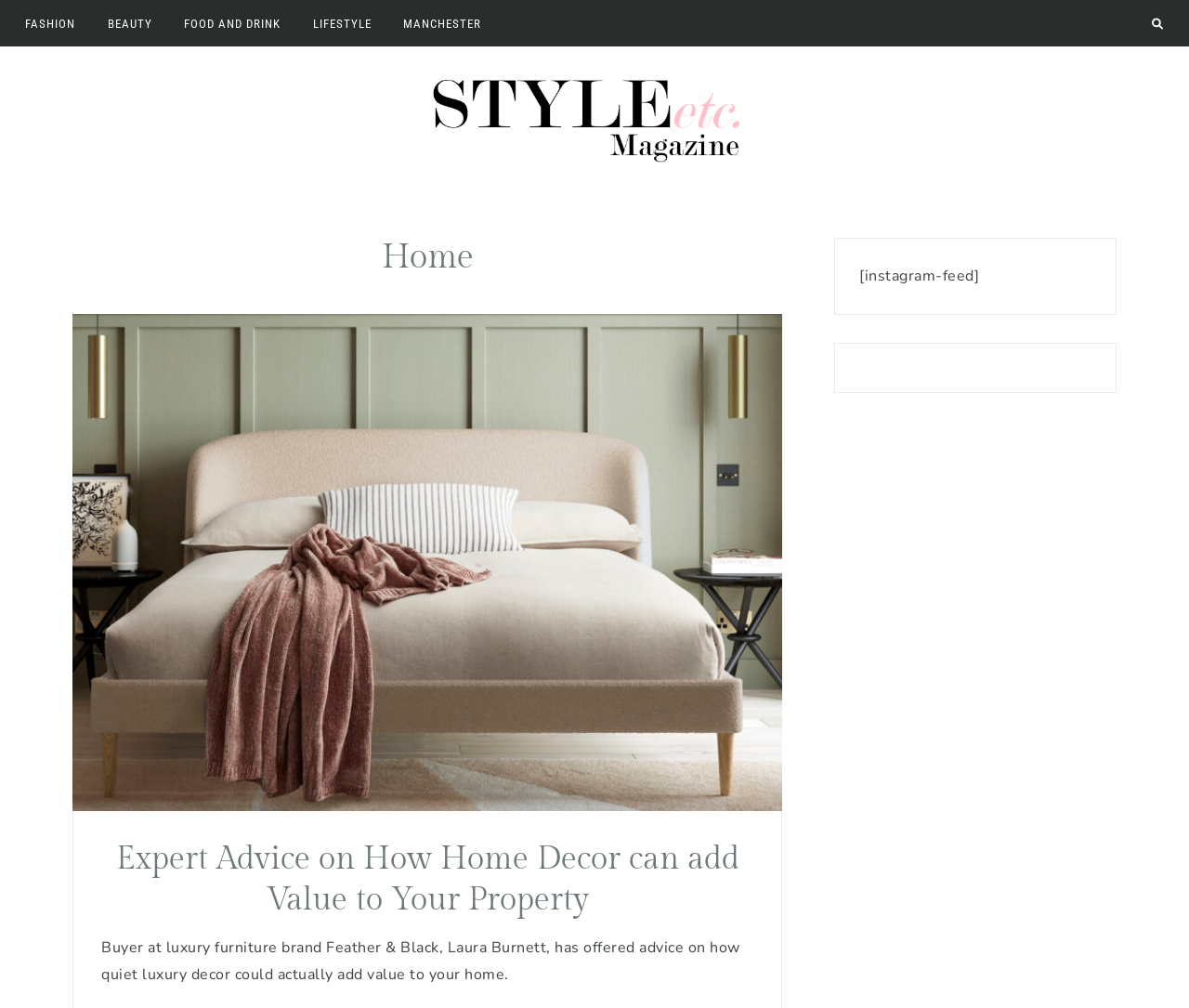How many levels of navigation are present in the main navigation menu?
Please provide a comprehensive and detailed answer to the question.

The main navigation menu has two levels of navigation. The first level consists of main categories such as Fashion, Beauty, Food and Drink, Lifestyle, and Manchester, and the second level consists of subcategories such as Fashion News, Beauty Reviews, Food, Drink, and so on.